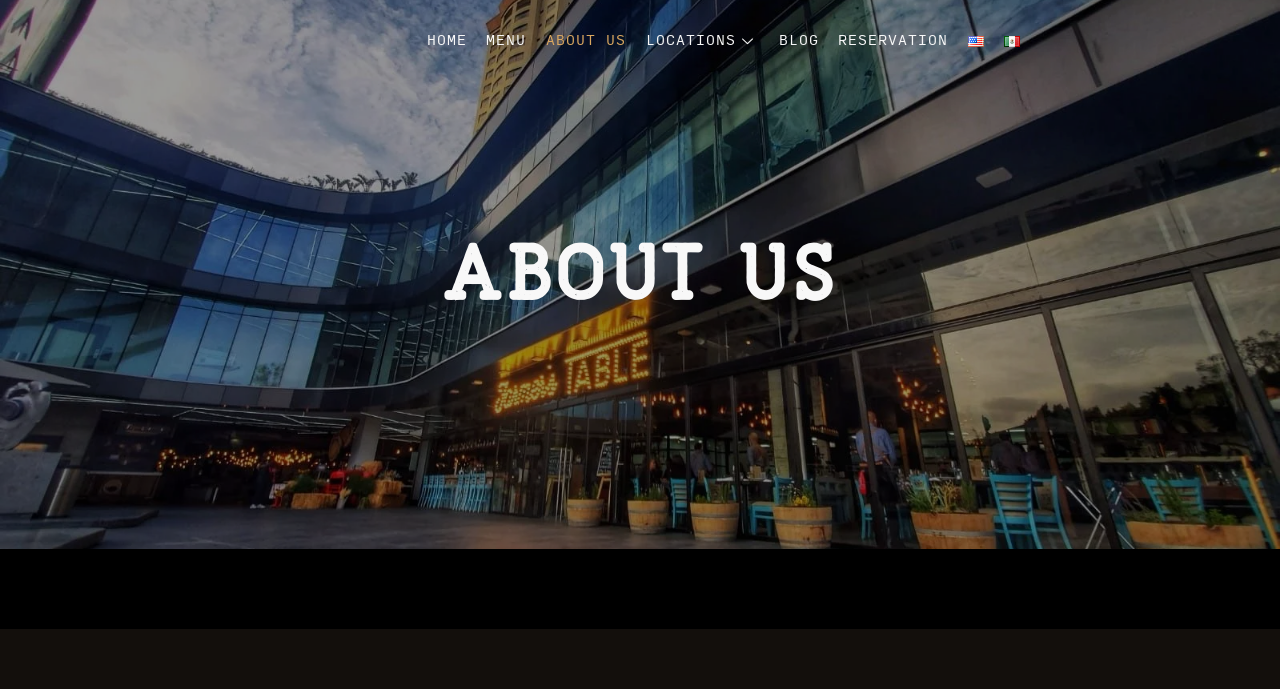Answer the following in one word or a short phrase: 
How many social media links are there?

4